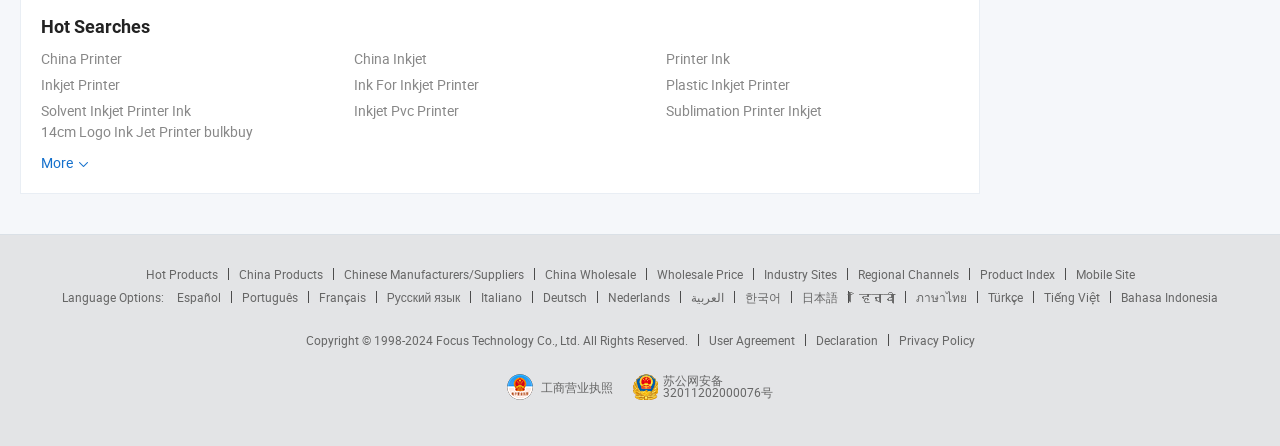Using the element description: "Focus Technology Co., Ltd.", determine the bounding box coordinates for the specified UI element. The coordinates should be four float numbers between 0 and 1, [left, top, right, bottom].

[0.34, 0.744, 0.455, 0.78]